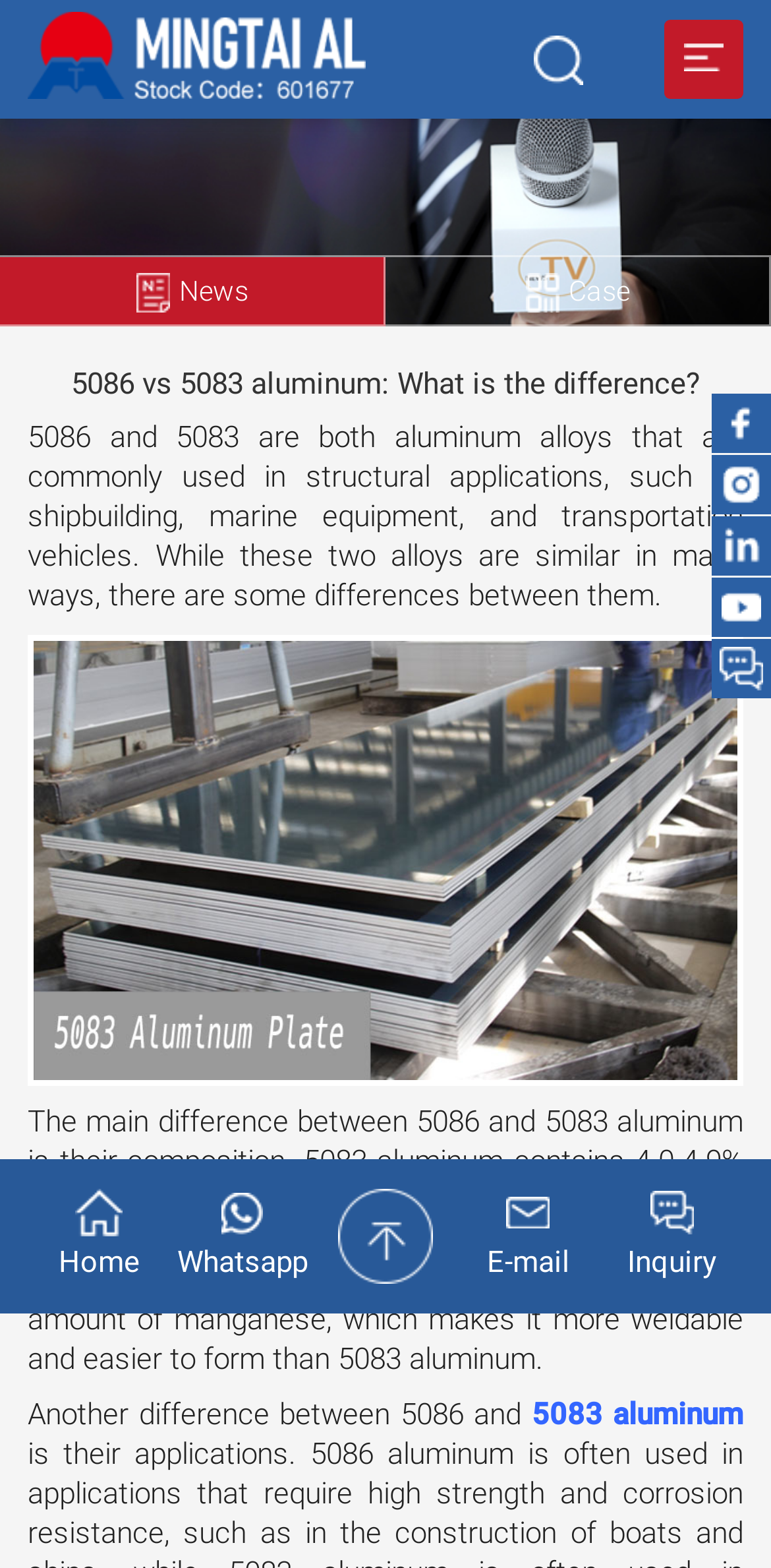Describe all significant elements and features of the webpage.

The webpage is about comparing 5086 and 5083 aluminum alloys, with a focus on their differences in composition, corrosion resistance, and weldability. 

At the top left corner, there is a logo image, accompanied by a link. On the right side of the logo, there are three buttons with images. Below the logo, there are two links, "News" and "Case", each with an image. 

The main content of the webpage starts with a heading that repeats the title "5086 vs 5083 aluminum: What is the difference?". This is followed by three paragraphs of text that explain the differences between the two alloys. The text is divided into sections, with links to "5086 aluminum" and "5083 aluminum" embedded within the paragraphs. 

On the right side of the webpage, there are several links, including "Home", "Whatsapp", "E-mail", and "Inquiry". There are also some social media links and a button with an image.